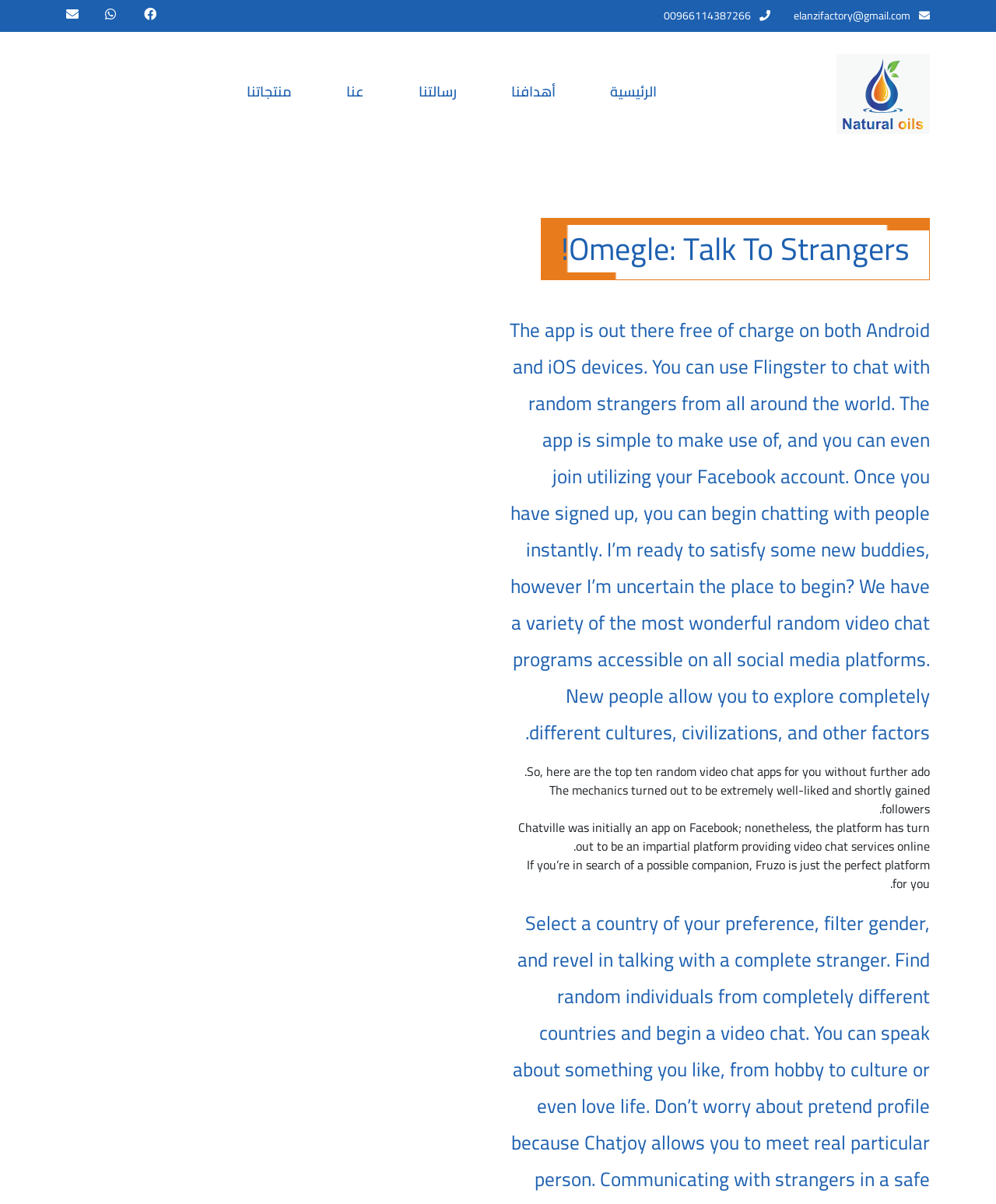What is the purpose of Flingster?
Based on the image content, provide your answer in one word or a short phrase.

To chat with random strangers